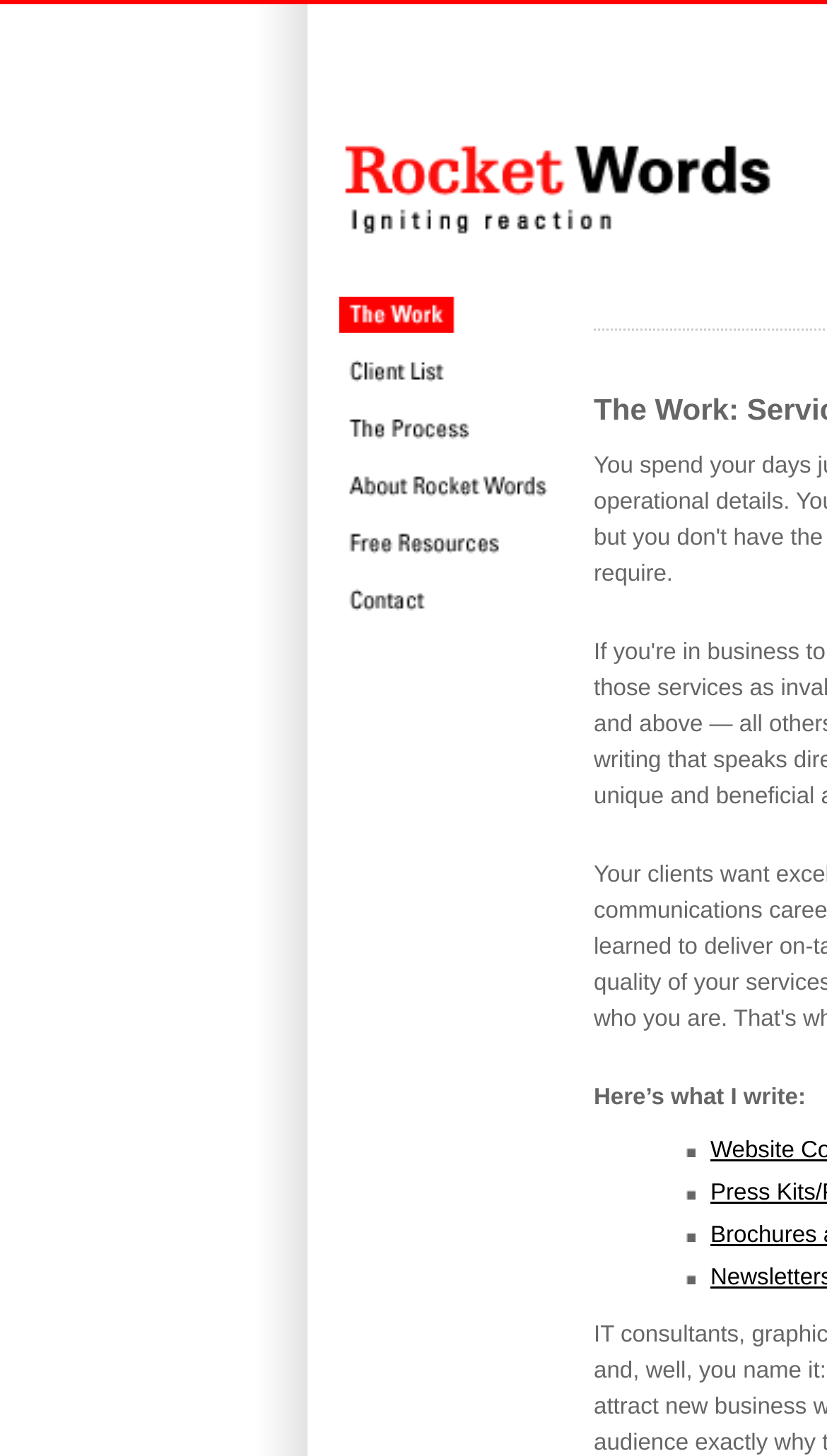What is the name of the company?
Provide a thorough and detailed answer to the question.

The name of the company can be inferred from the link 'Rocket Words: Igniting reaction' and the image with the same description, which suggests that Rocket Words is the name of the company or brand.